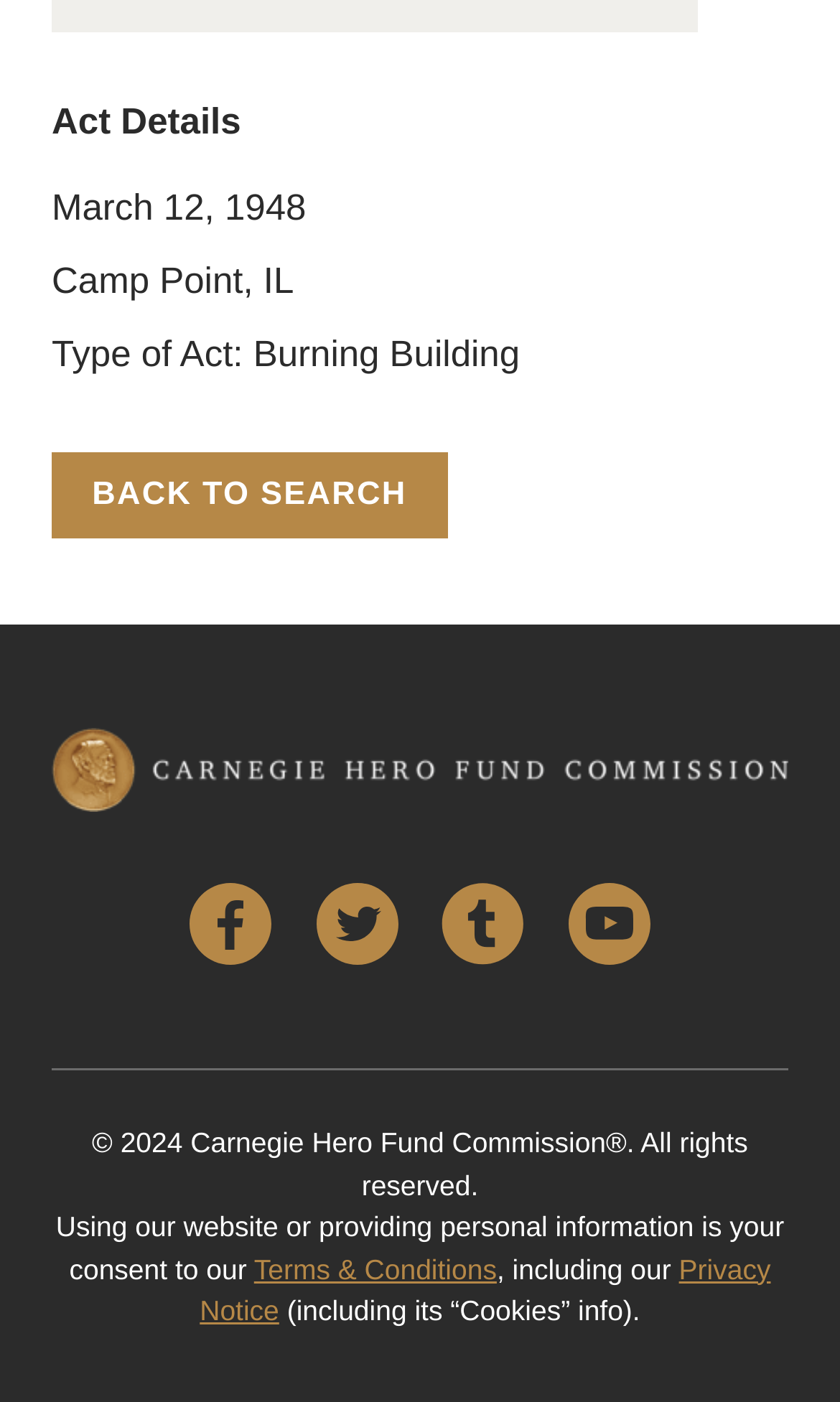How many social media links are present?
Using the image, give a concise answer in the form of a single word or short phrase.

4